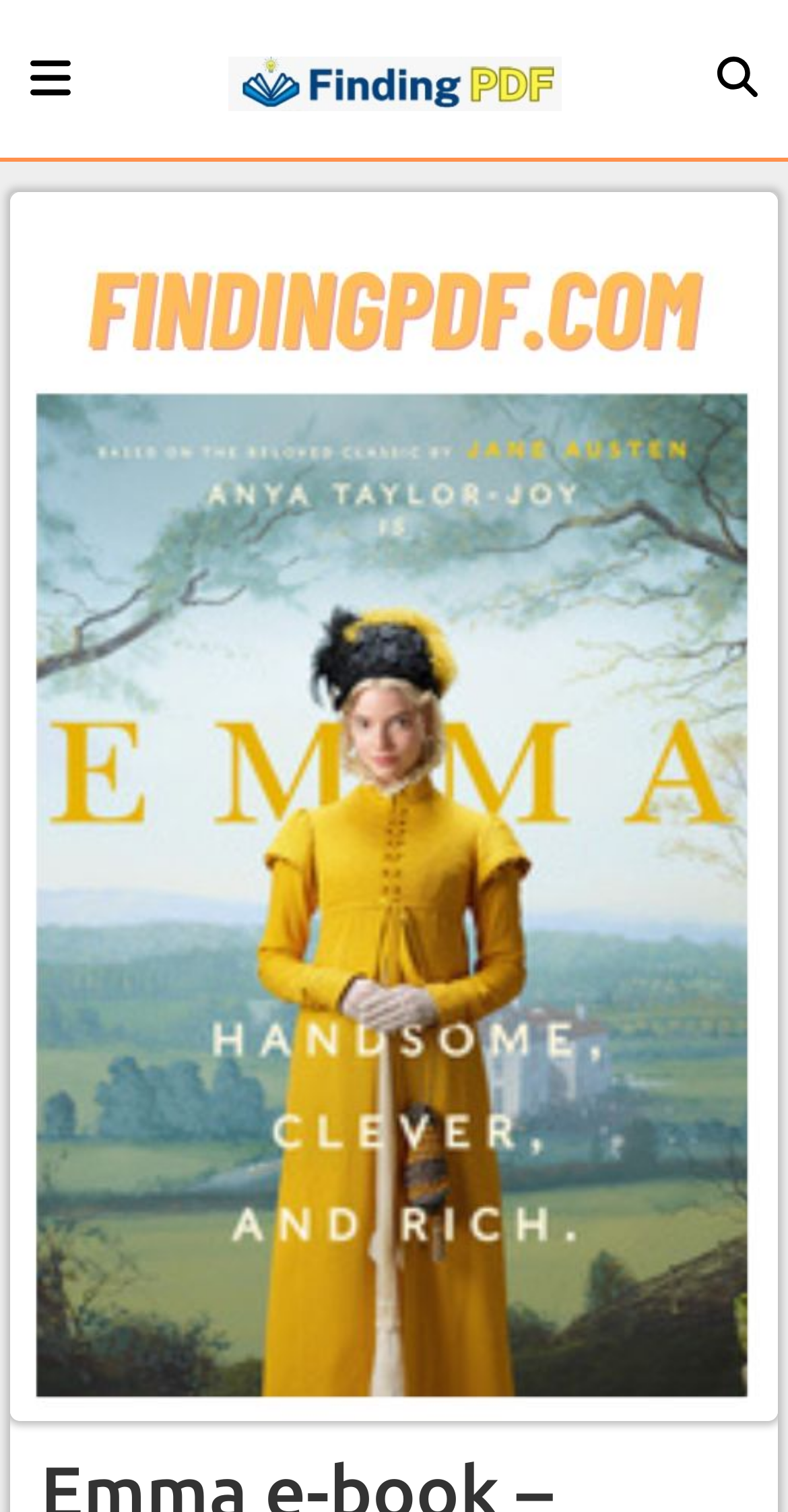Is there an image on the 'Home Page' link?
Look at the screenshot and give a one-word or phrase answer.

Yes